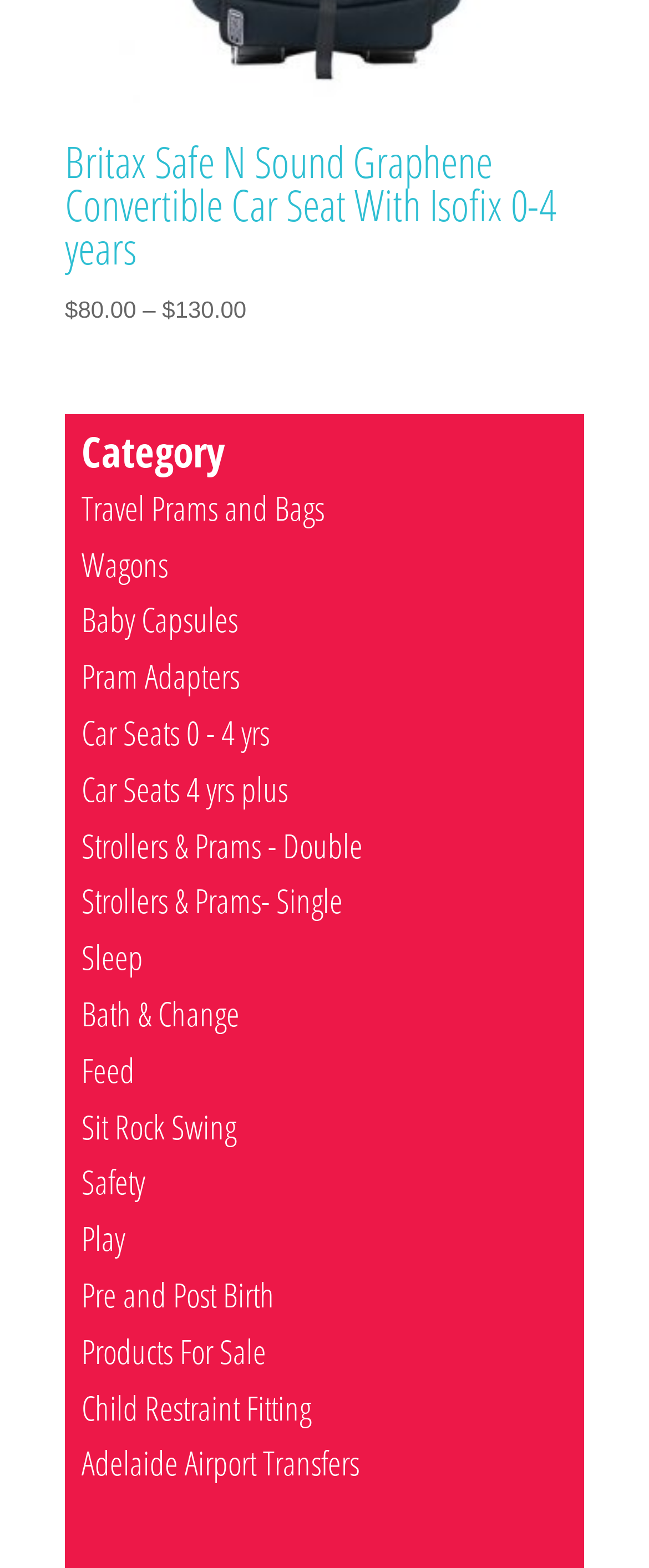Find and indicate the bounding box coordinates of the region you should select to follow the given instruction: "View Car Seats 0 - 4 yrs".

[0.126, 0.453, 0.415, 0.482]